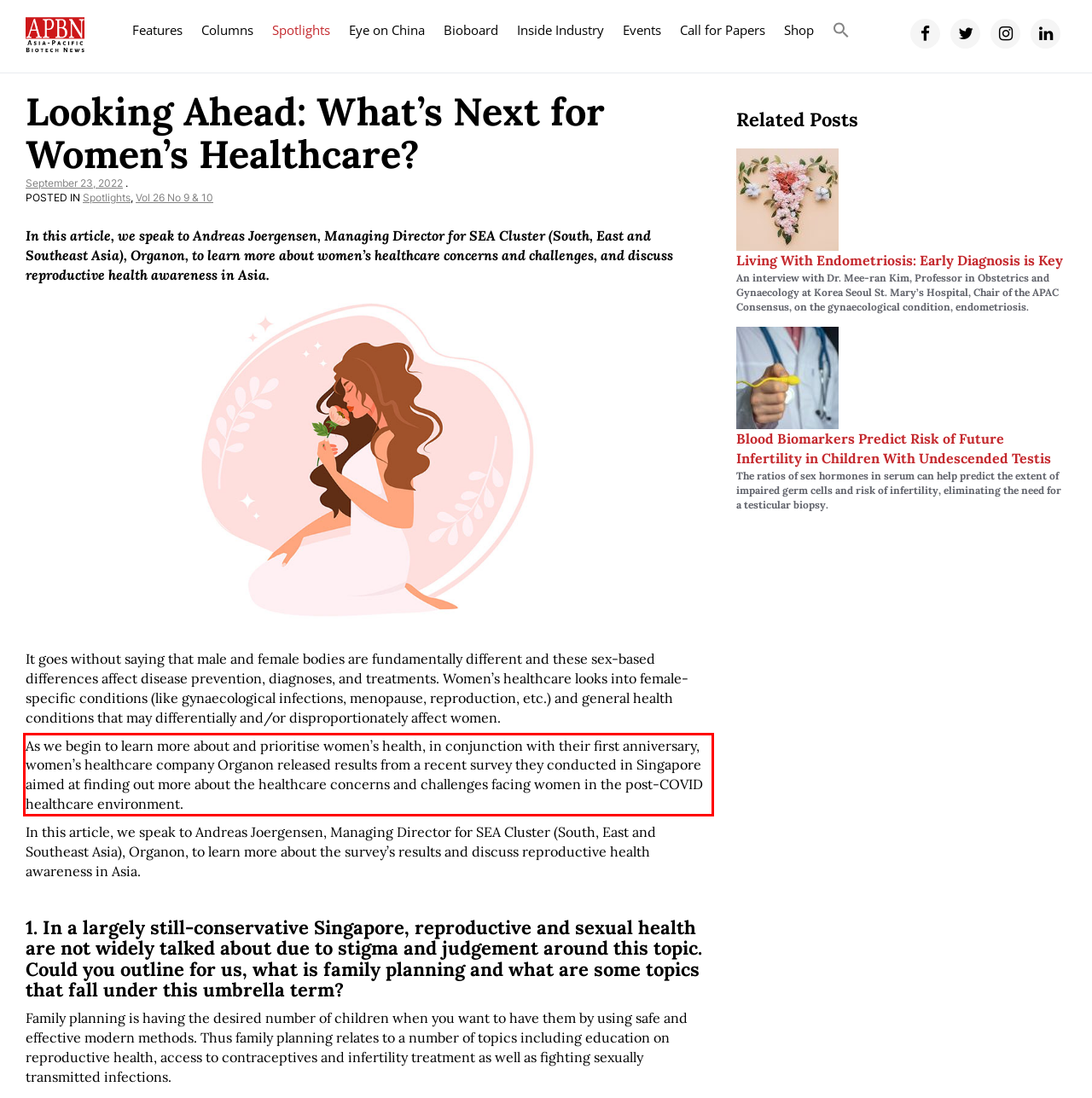Given the screenshot of the webpage, identify the red bounding box, and recognize the text content inside that red bounding box.

As we begin to learn more about and prioritise women’s health, in conjunction with their first anniversary, women’s healthcare company Organon released results from a recent survey they conducted in Singapore aimed at finding out more about the healthcare concerns and challenges facing women in the post-COVID healthcare environment.